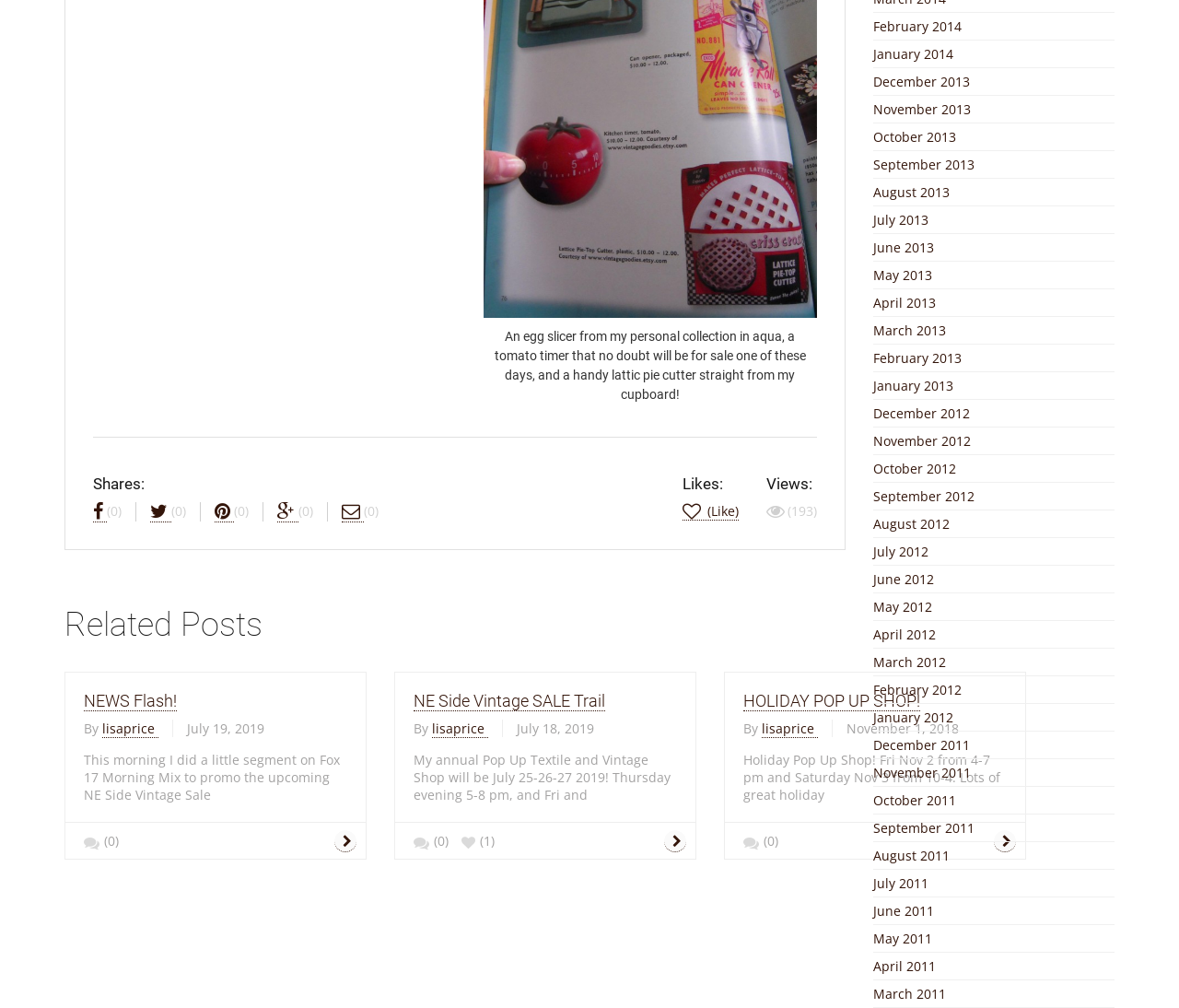What is the date of the first related post?
Kindly give a detailed and elaborate answer to the question.

I scrolled down to the 'Related Posts' section and found the first related post, which has the date 'July 19, 2019'.